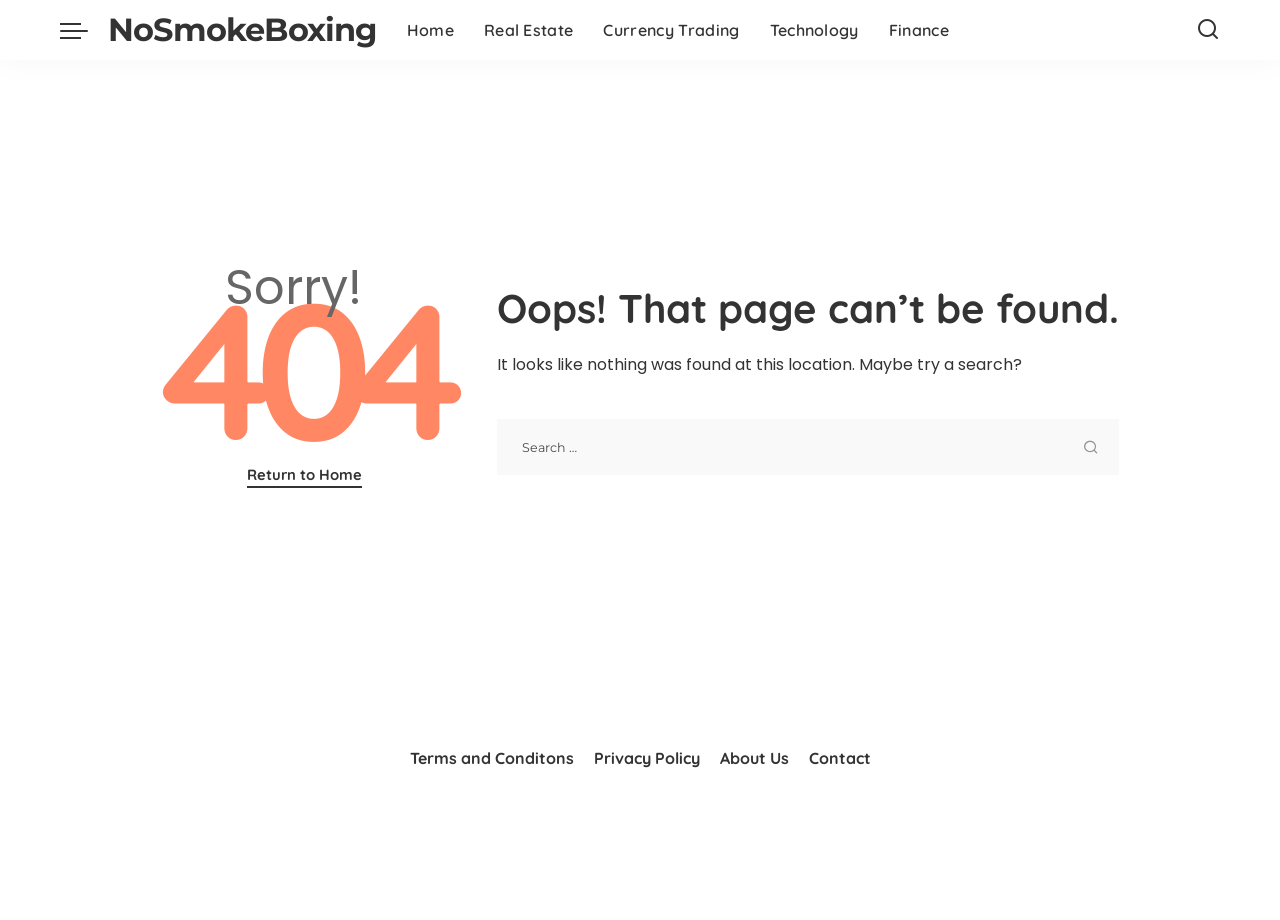How many links are there in the footer section?
Provide a well-explained and detailed answer to the question.

The footer section contains links to 'Terms and Conditions', 'Privacy Policy', 'About Us', and 'Contact', which are 4 links in total.